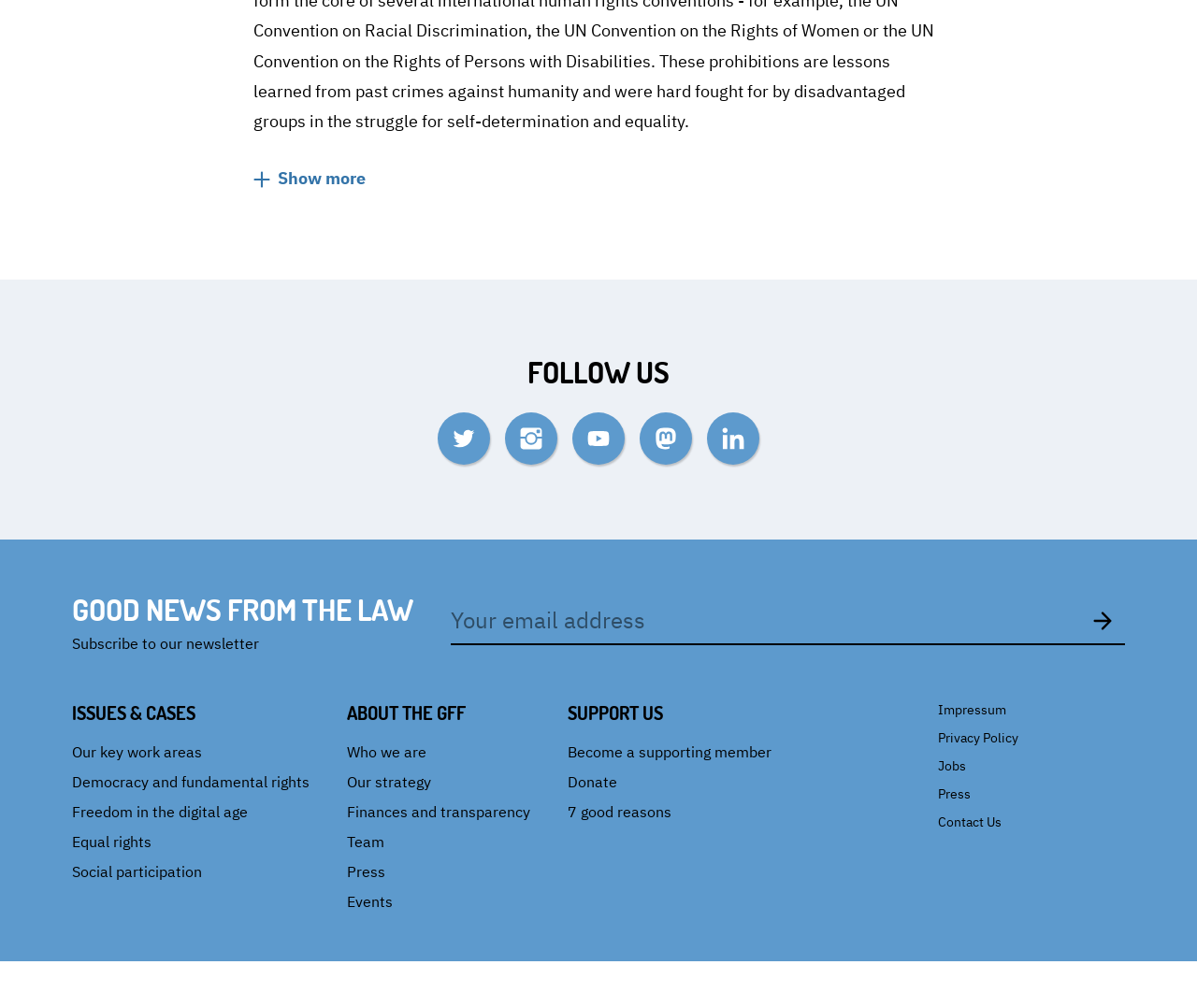What is the last link in the 'ABOUT THE GFF' section?
Use the image to give a comprehensive and detailed response to the question.

The 'ABOUT THE GFF' section is located in the middle of the webpage, with links ranging from 'Who we are' to 'Events'. The last link in this section has a bounding box coordinate of [0.29, 0.885, 0.328, 0.903] and the text content is 'Events'.